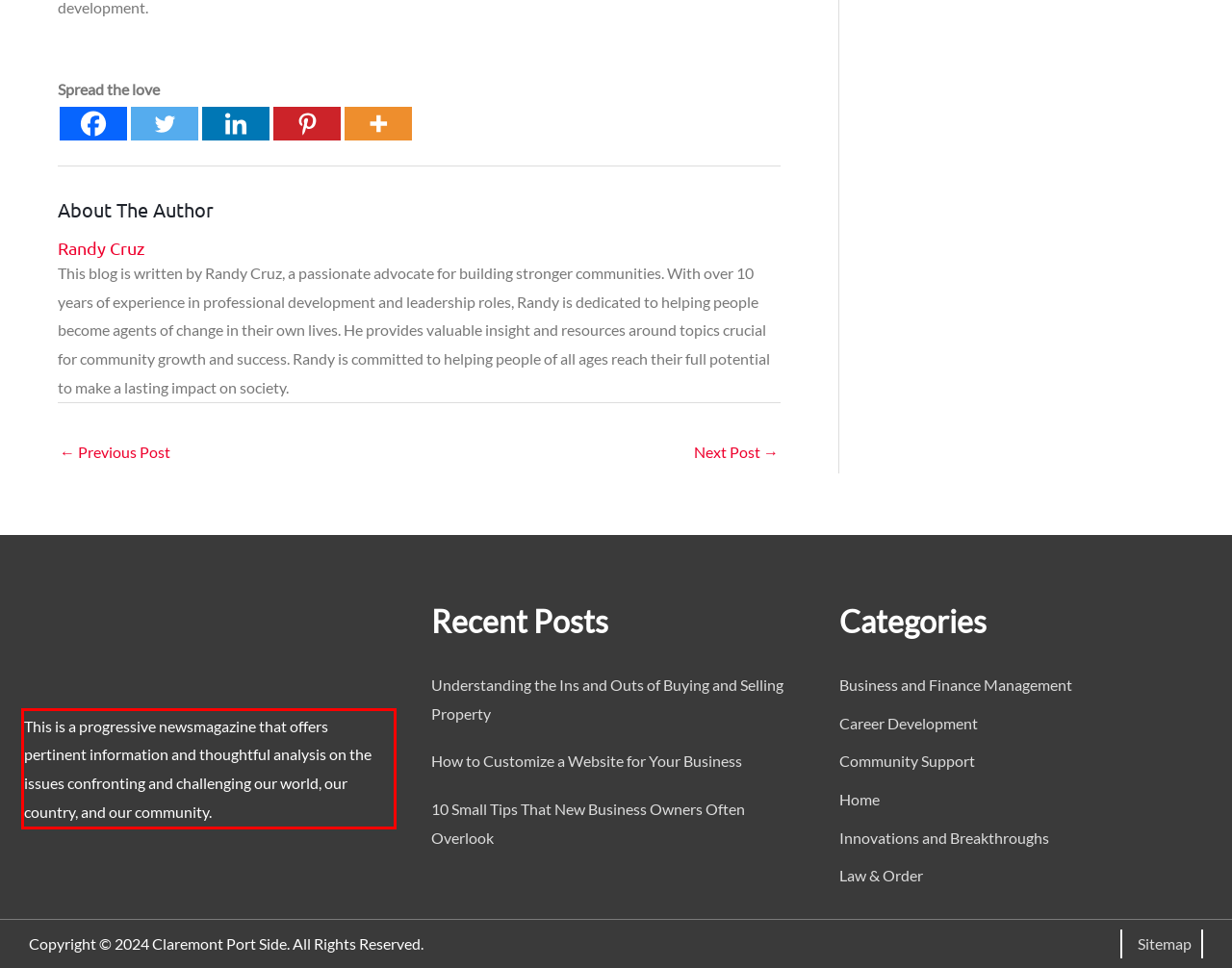You are given a screenshot of a webpage with a UI element highlighted by a red bounding box. Please perform OCR on the text content within this red bounding box.

This is a progressive newsmagazine that offers pertinent information and thoughtful analysis on the issues confronting and challenging our world, our country, and our community.